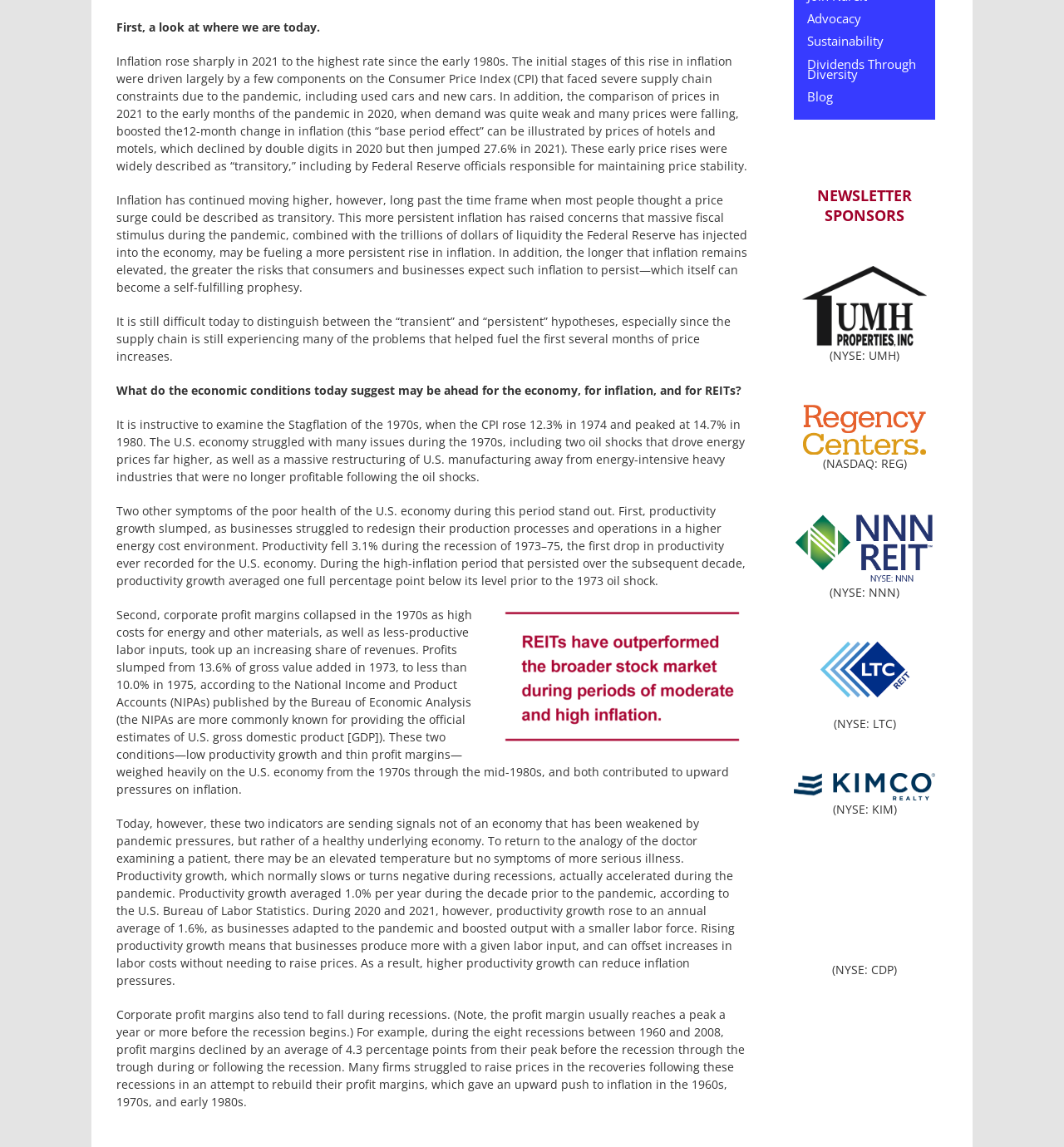Calculate the bounding box coordinates for the UI element based on the following description: "Sustainability". Ensure the coordinates are four float numbers between 0 and 1, i.e., [left, top, right, bottom].

[0.759, 0.028, 0.83, 0.044]